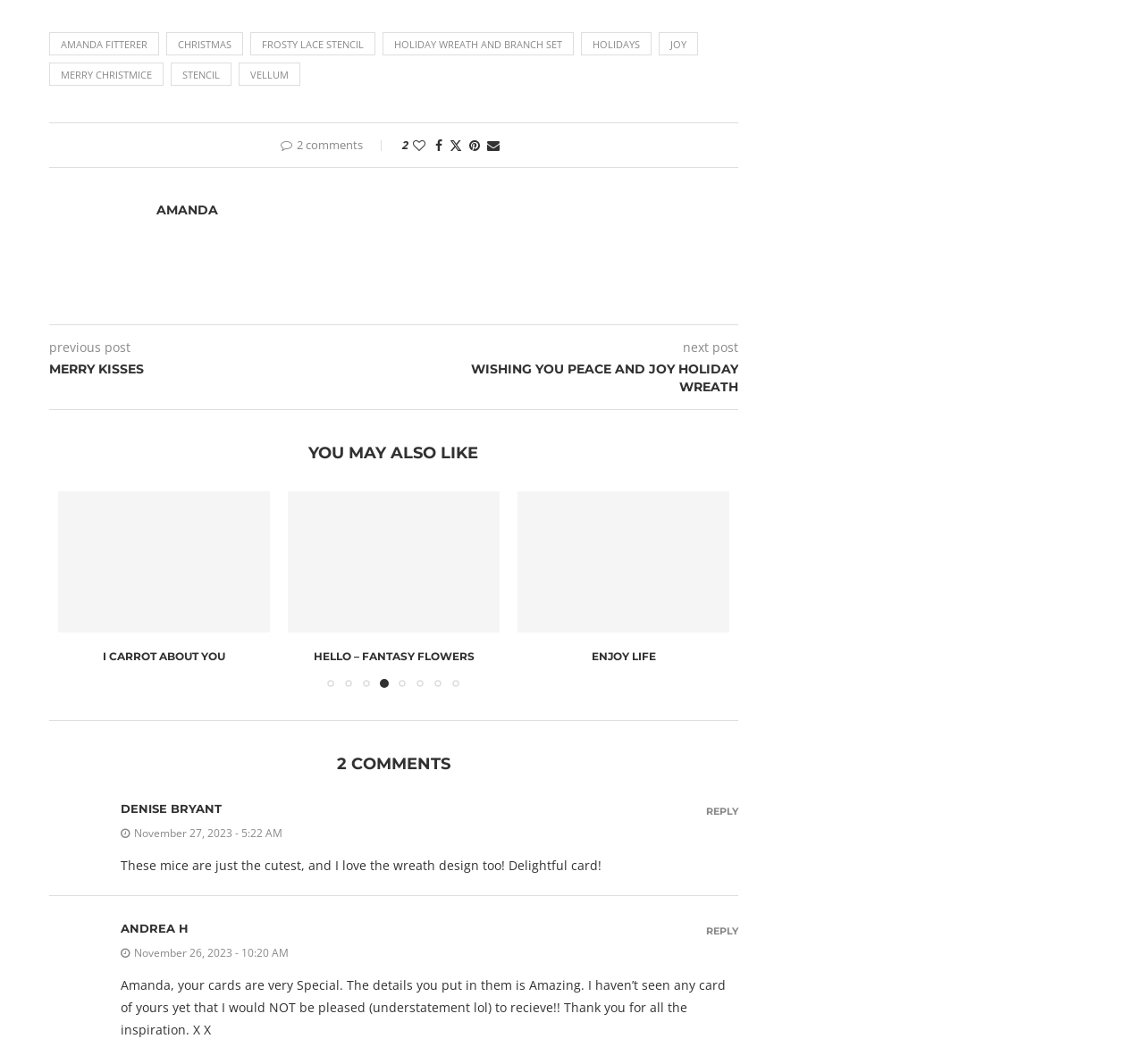Determine the bounding box coordinates of the element's region needed to click to follow the instruction: "View the 'MERRY KISSES' post". Provide these coordinates as four float numbers between 0 and 1, formatted as [left, top, right, bottom].

[0.043, 0.339, 0.344, 0.356]